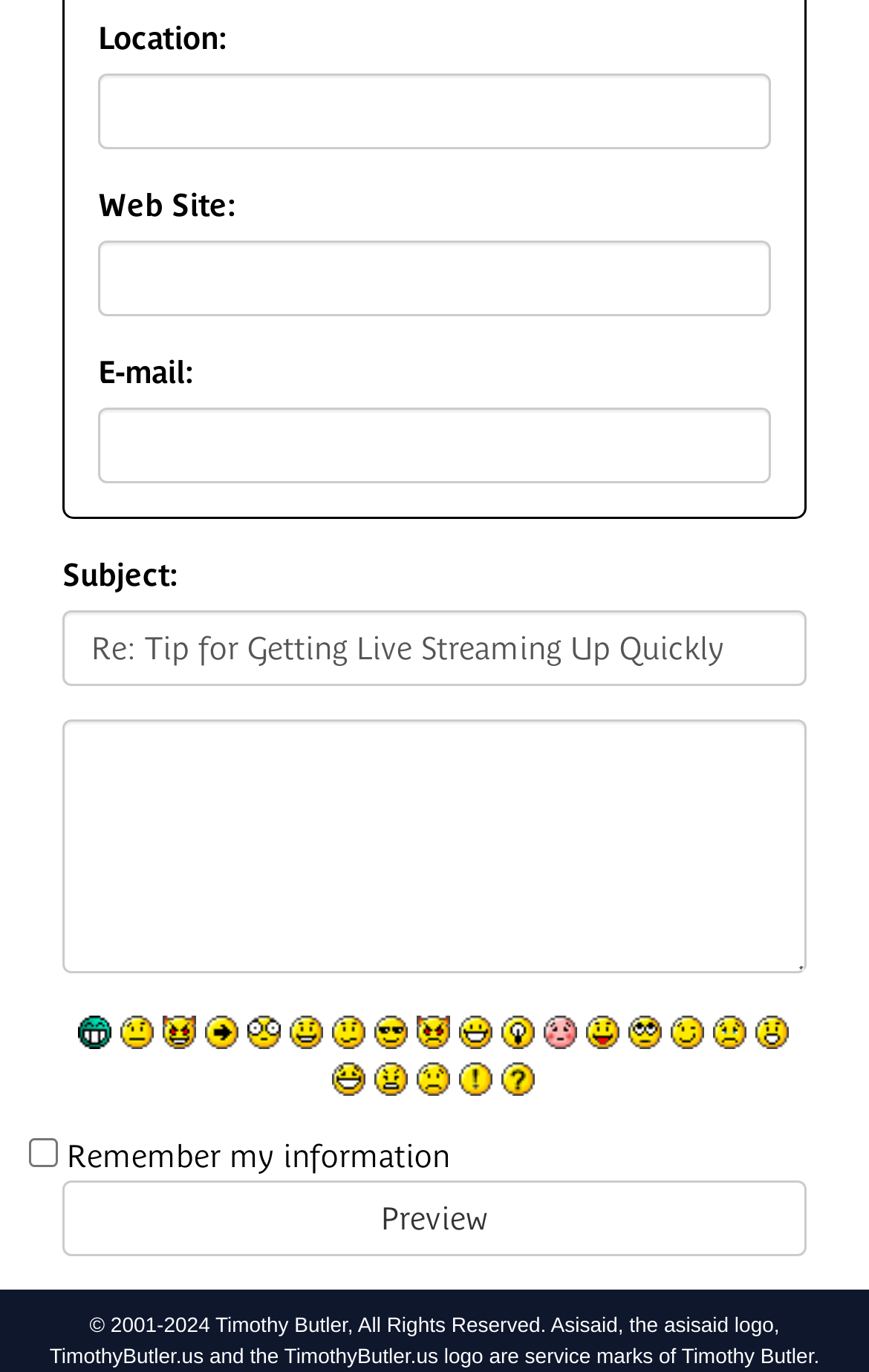Can you find the bounding box coordinates for the element that needs to be clicked to execute this instruction: "Search"? The coordinates should be given as four float numbers between 0 and 1, i.e., [left, top, right, bottom].

None